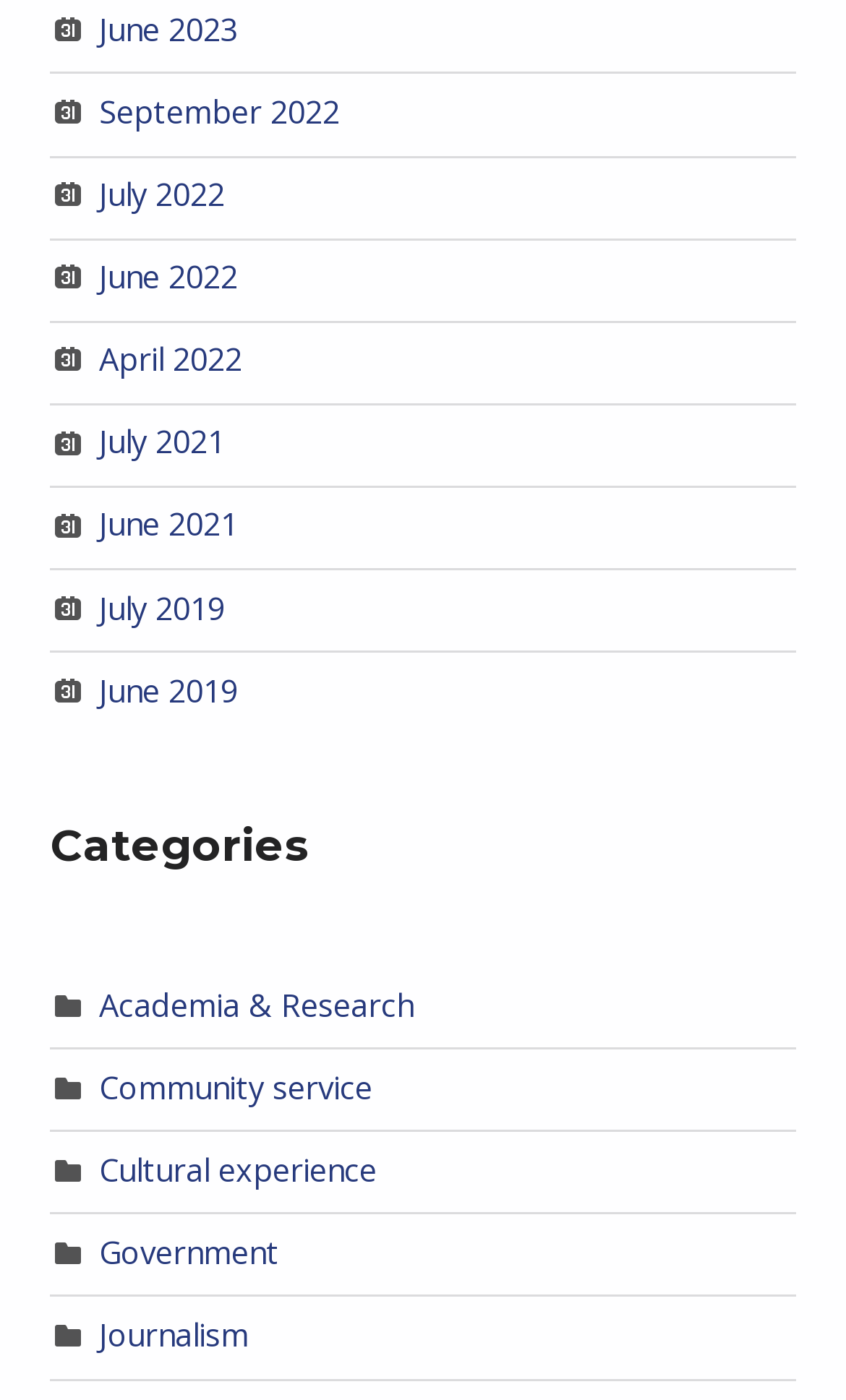Locate the bounding box coordinates of the clickable part needed for the task: "Read Government related articles".

[0.117, 0.88, 0.33, 0.909]